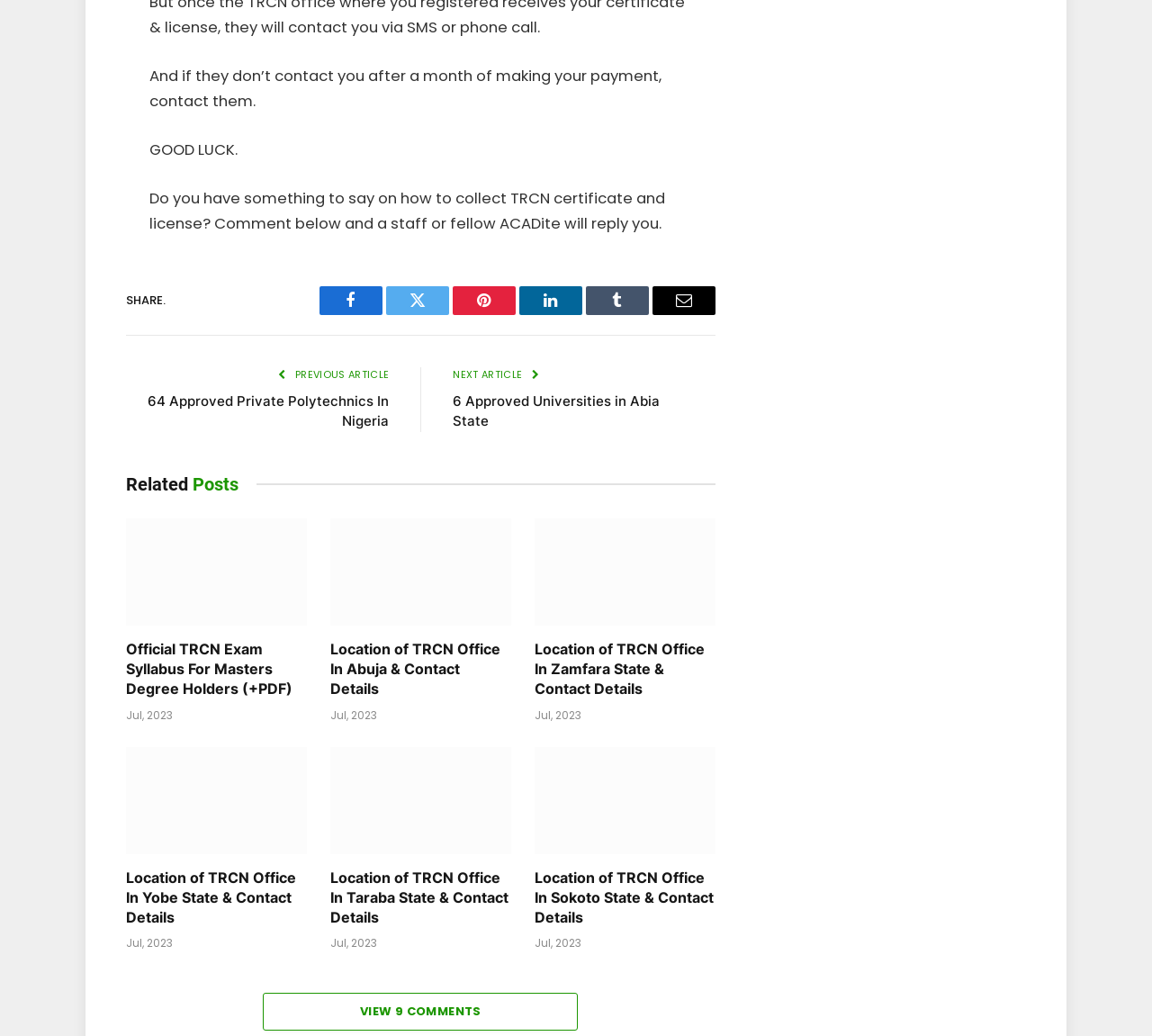Please locate the bounding box coordinates of the element that should be clicked to complete the given instruction: "Read previous article".

[0.254, 0.355, 0.338, 0.369]